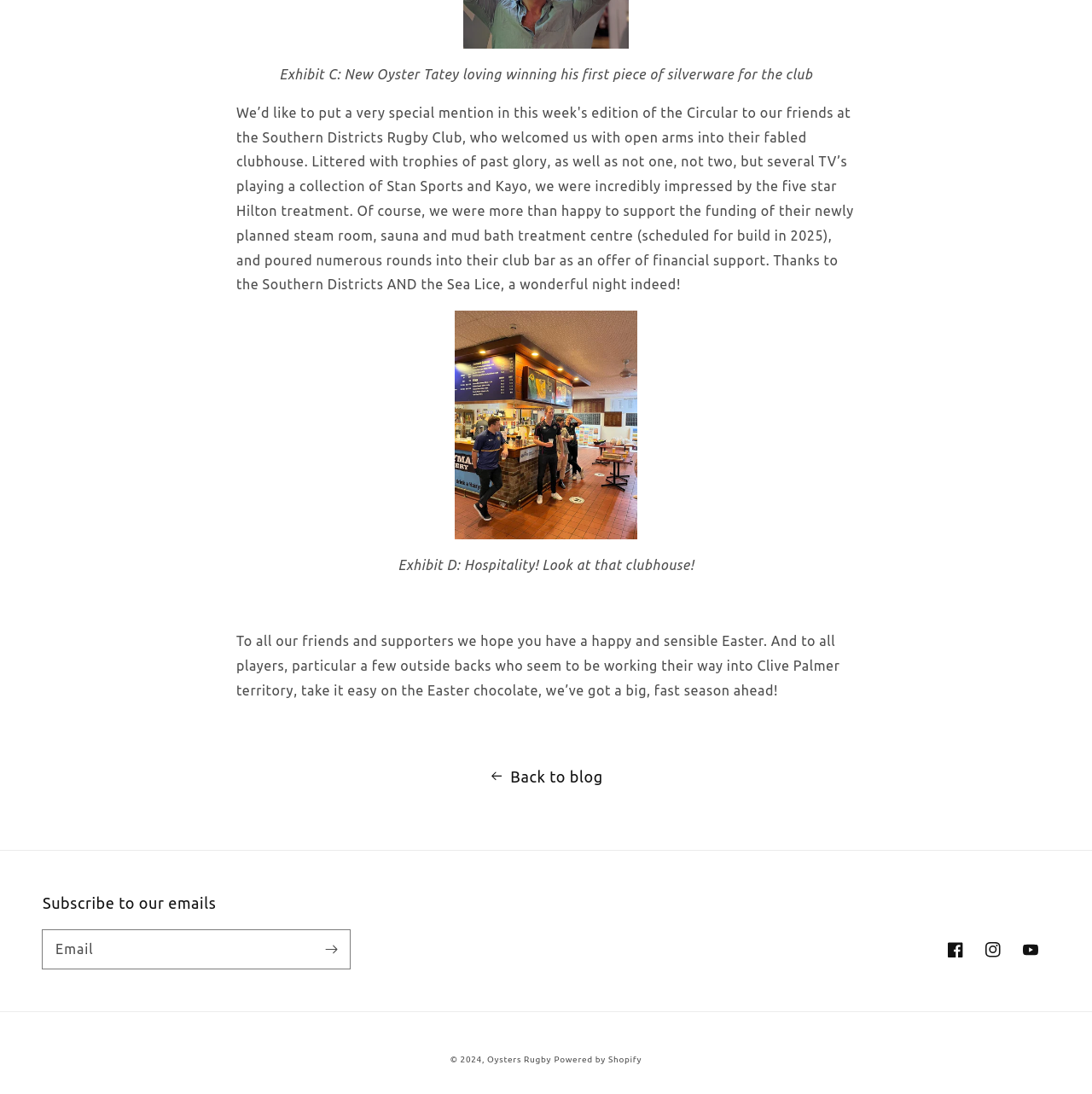Identify the bounding box coordinates for the UI element described as: "Facebook". The coordinates should be provided as four floats between 0 and 1: [left, top, right, bottom].

[0.858, 0.851, 0.892, 0.886]